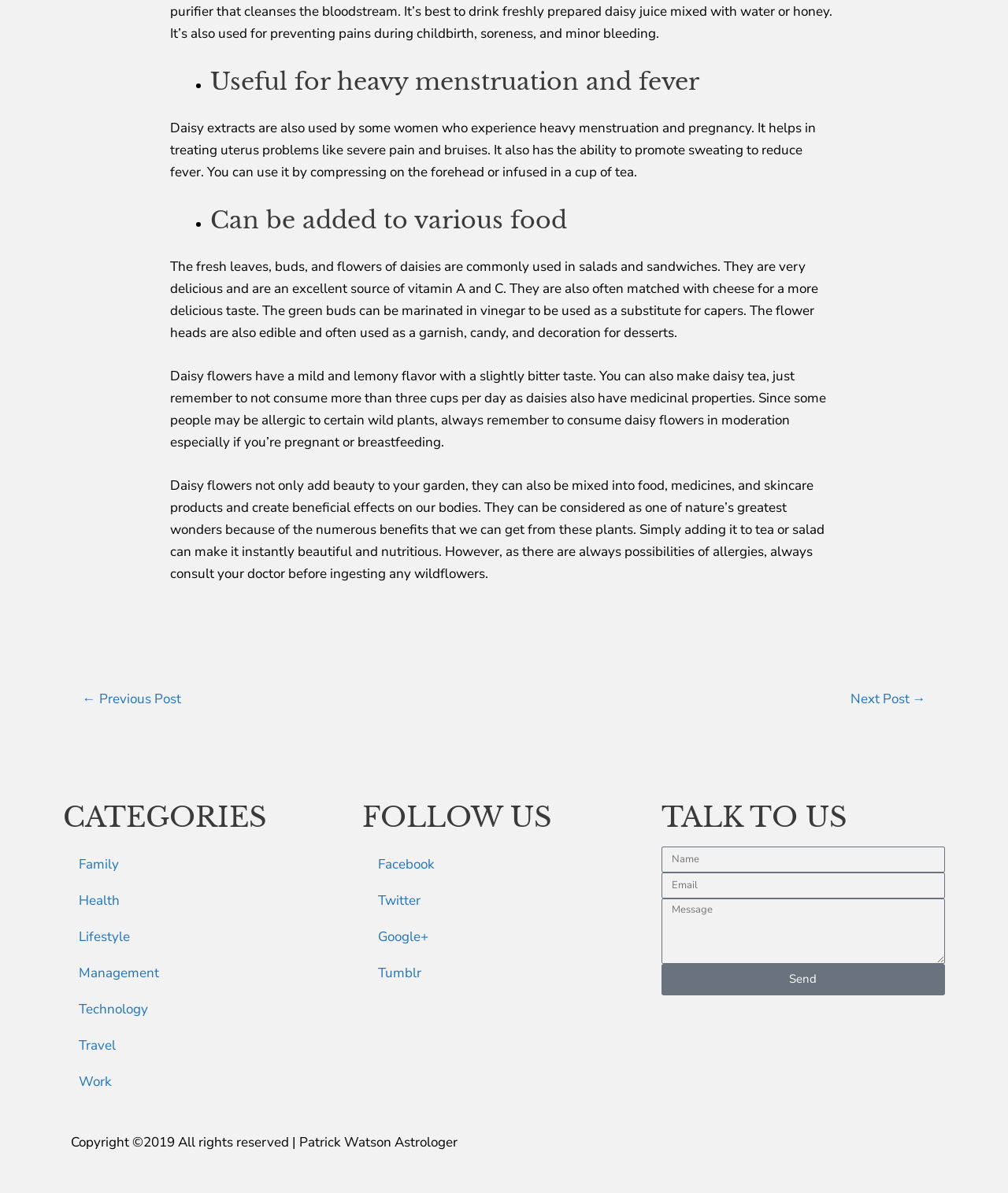Please indicate the bounding box coordinates for the clickable area to complete the following task: "Click on the 'Send' button". The coordinates should be specified as four float numbers between 0 and 1, i.e., [left, top, right, bottom].

[0.656, 0.808, 0.937, 0.834]